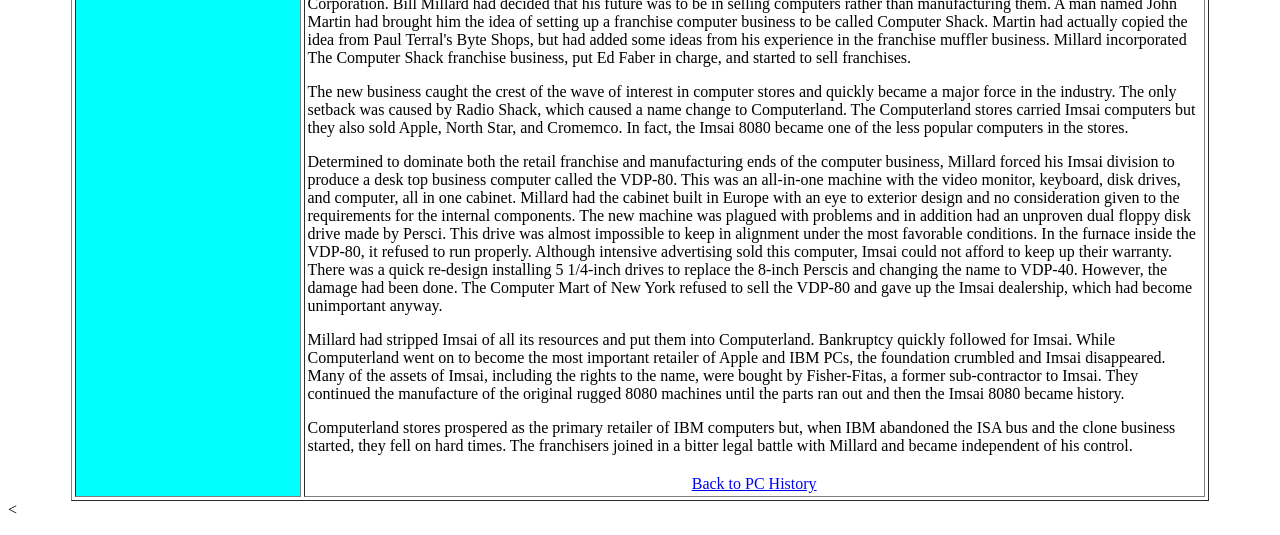What was the name of the company that bought the rights to the name Imsai?
Please answer using one word or phrase, based on the screenshot.

Fisher-Fitas